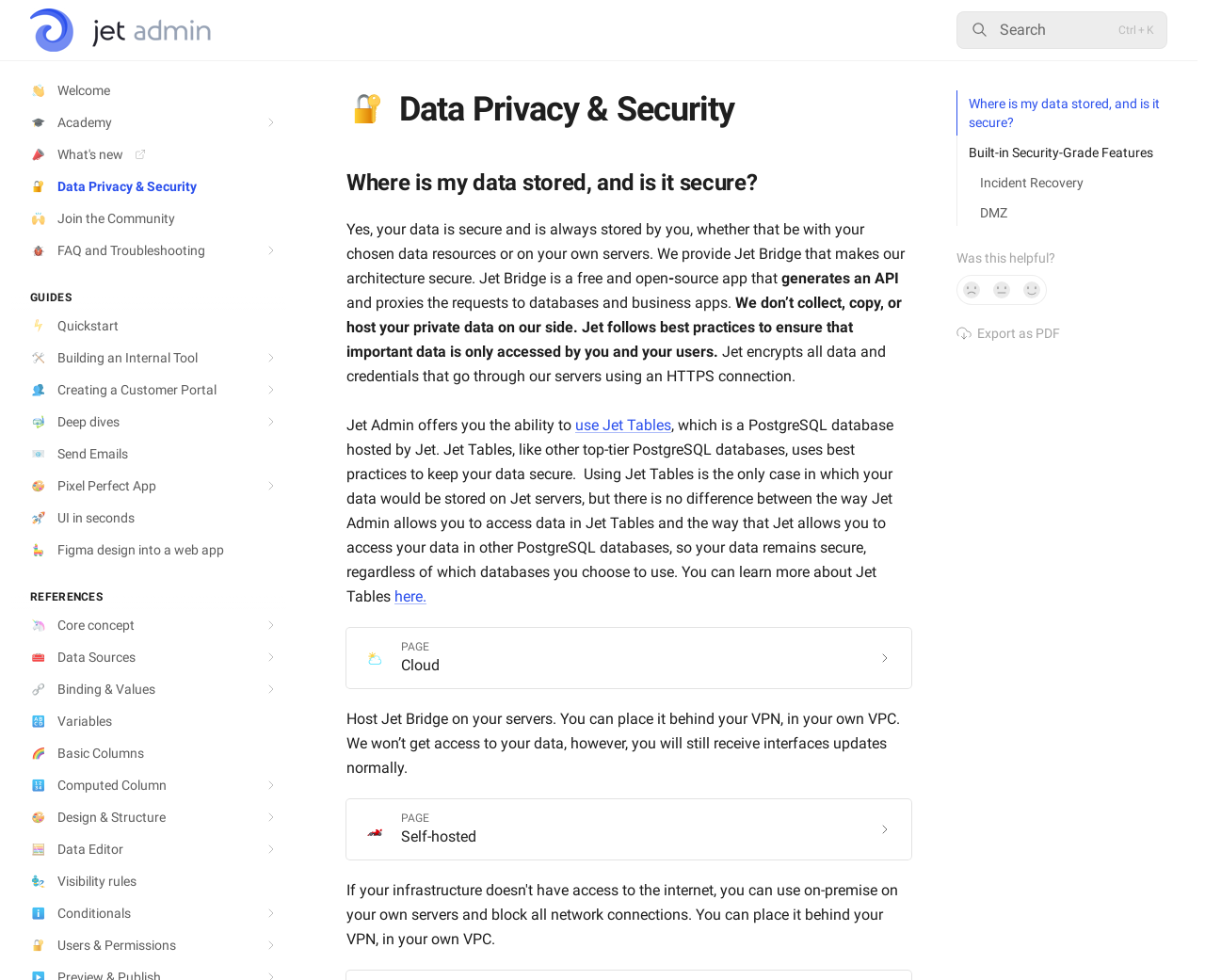Please indicate the bounding box coordinates of the element's region to be clicked to achieve the instruction: "Click 'Yes, it was!' to rate the helpfulness". Provide the coordinates as four float numbers between 0 and 1, i.e., [left, top, right, bottom].

[0.844, 0.28, 0.869, 0.311]